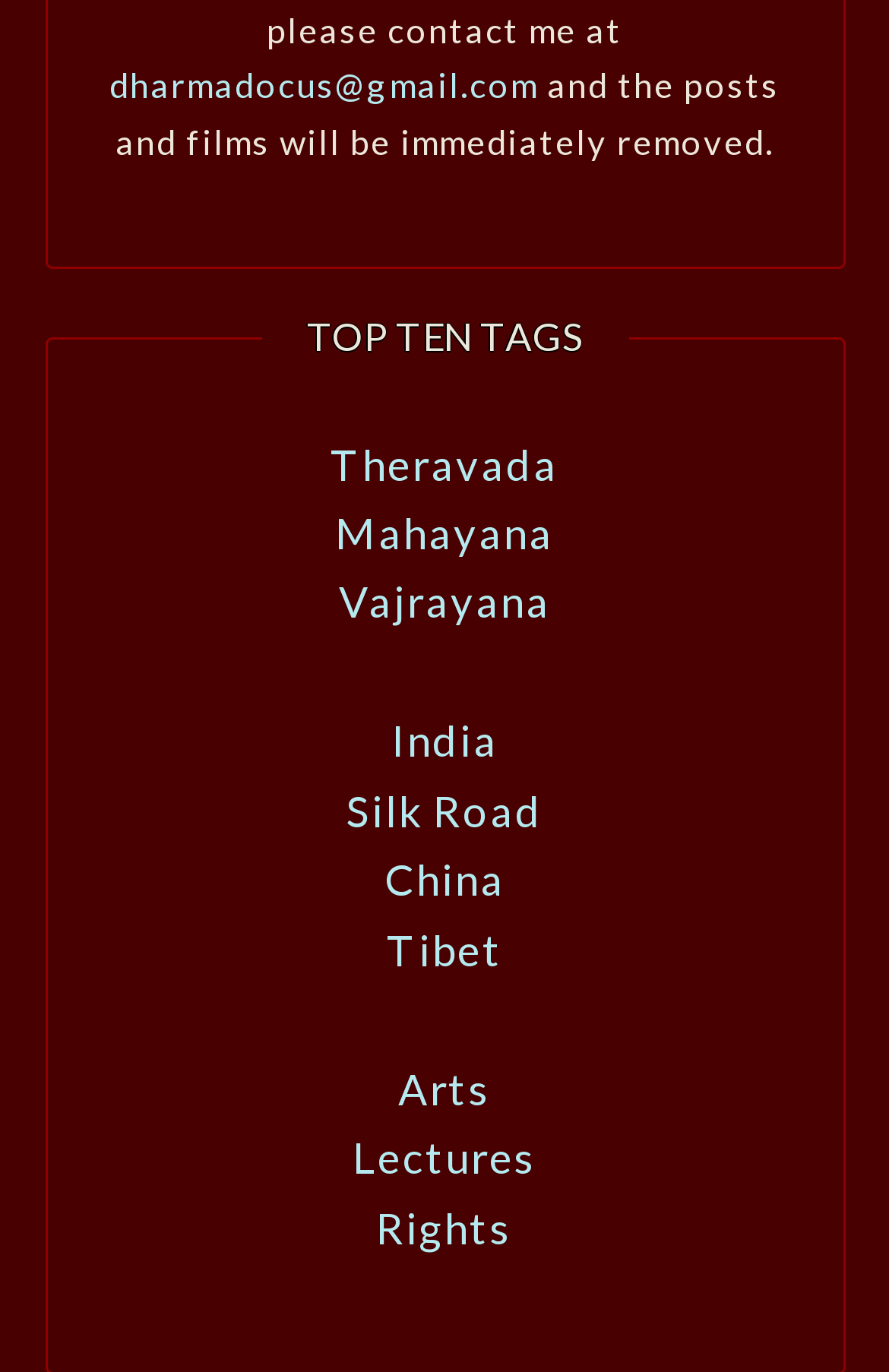Respond to the question below with a single word or phrase:
What is the first tag listed under 'TOP TEN TAGS'?

Theravada